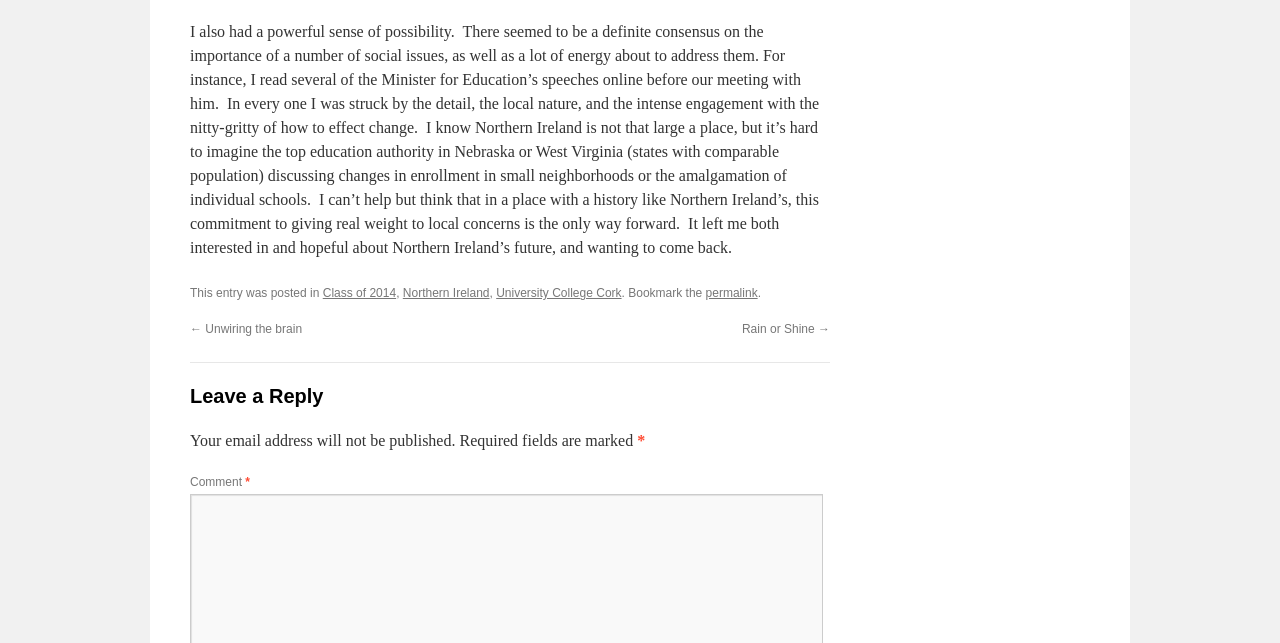Can you find the bounding box coordinates for the UI element given this description: "Rain or Shine →"? Provide the coordinates as four float numbers between 0 and 1: [left, top, right, bottom].

[0.58, 0.501, 0.648, 0.523]